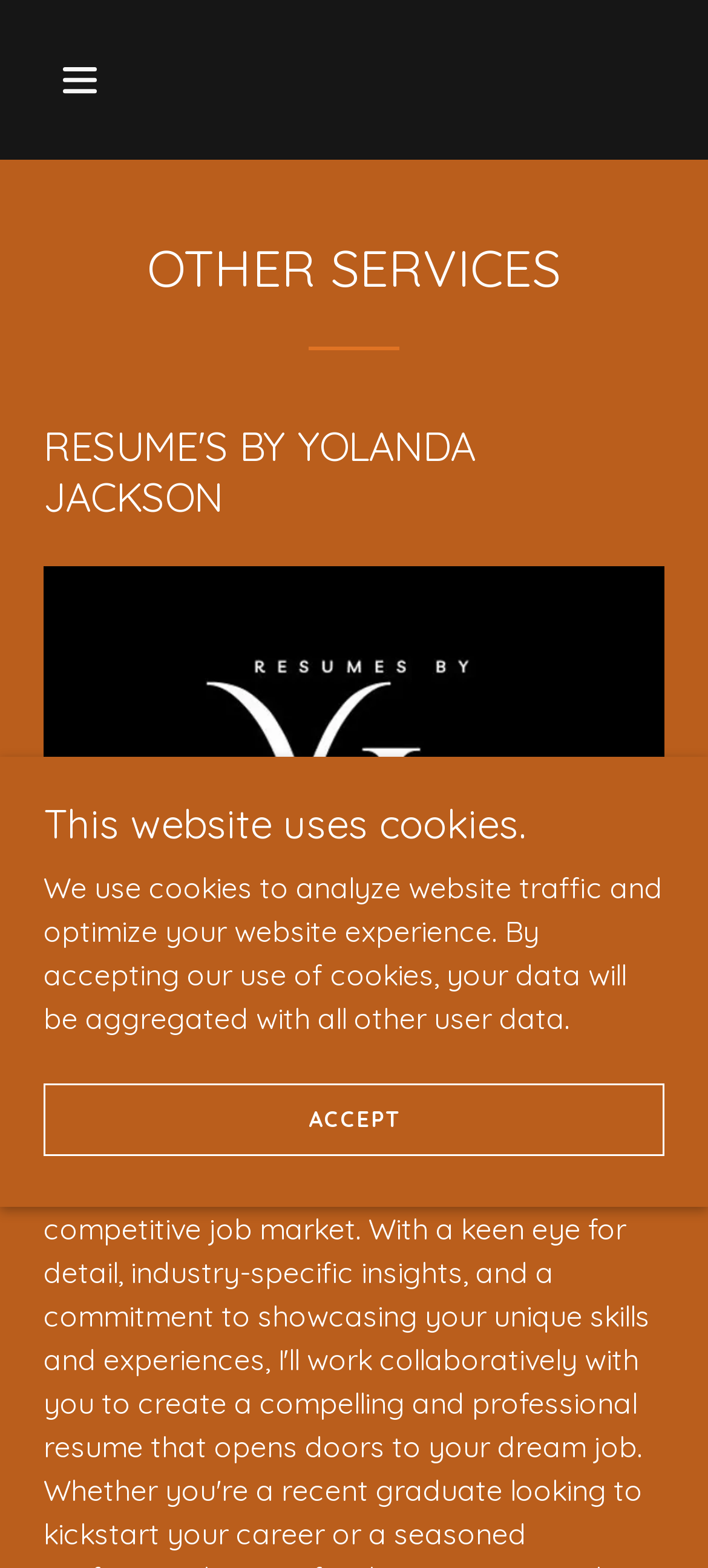What is the purpose of the cookies on this website?
Based on the visual details in the image, please answer the question thoroughly.

The answer can be found by reading the StaticText element that explains the use of cookies, which states that 'We use cookies to analyze website traffic and optimize your website experience.'